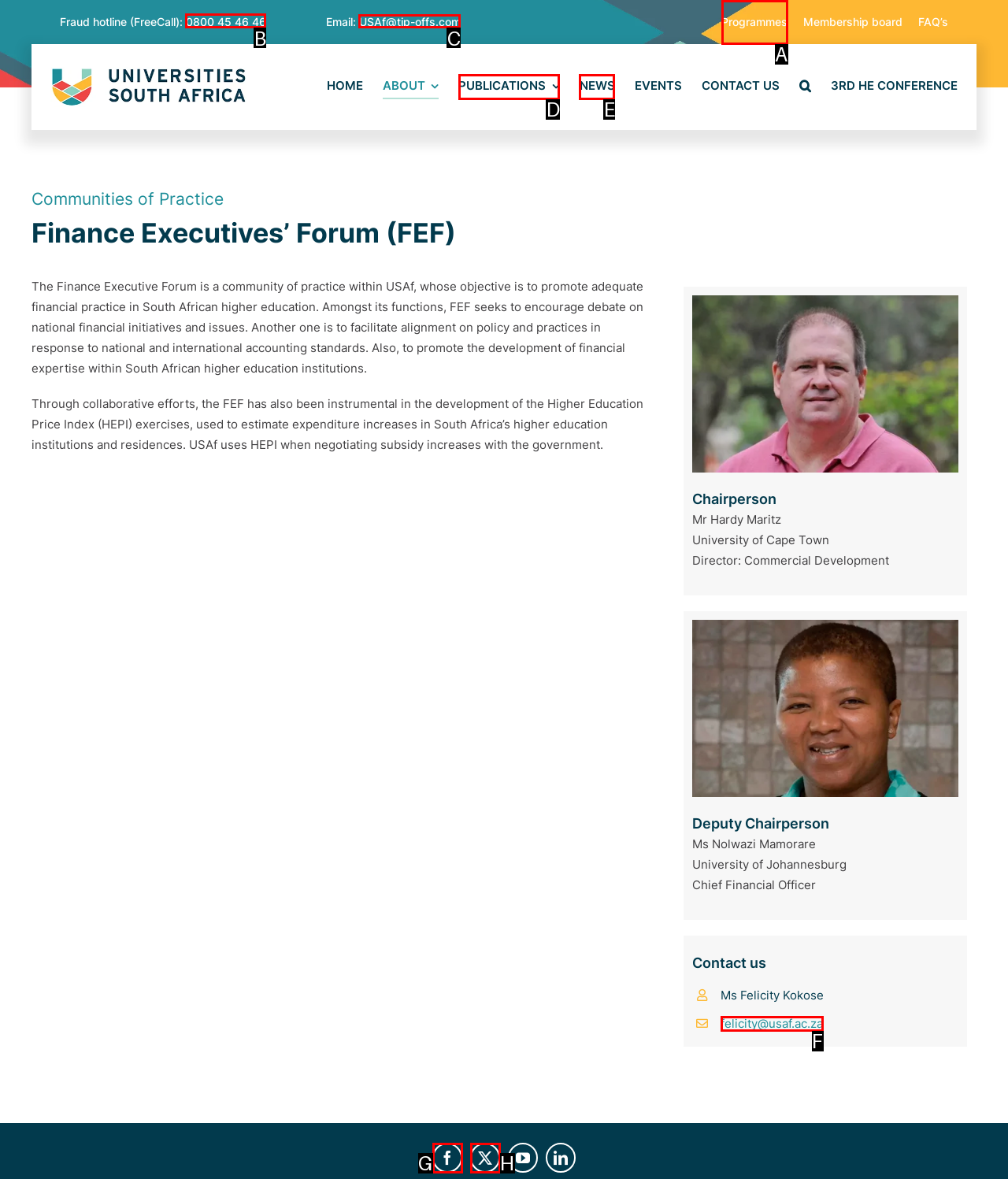Tell me which one HTML element I should click to complete the following task: Report fraud Answer with the option's letter from the given choices directly.

B